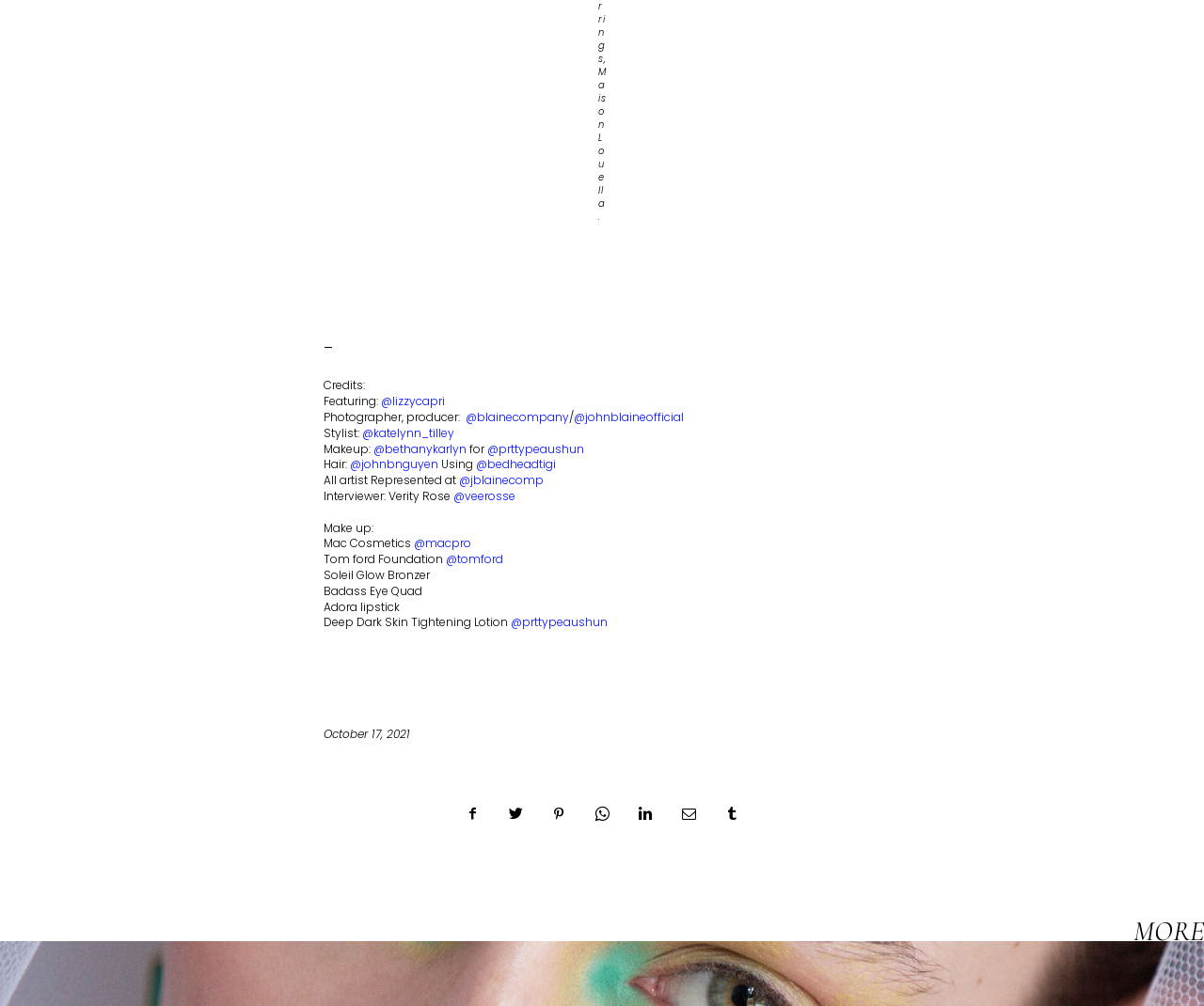Utilize the details in the image to give a detailed response to the question: What is the date of the interview?

The date of the interview is mentioned below the credits section, where it says 'October 17, 2021'.